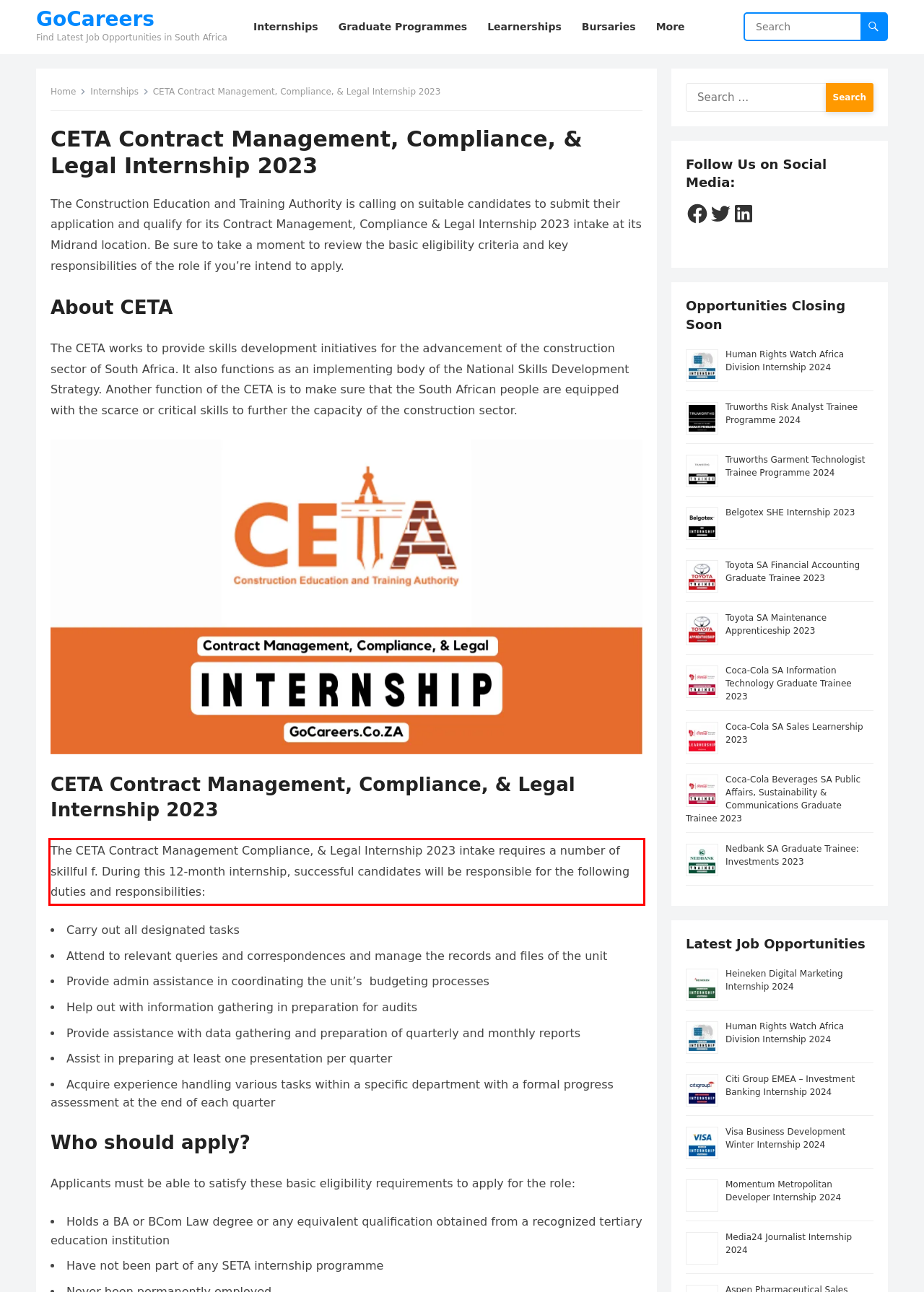From the given screenshot of a webpage, identify the red bounding box and extract the text content within it.

The CETA Contract Management Compliance, & Legal Internship 2023 intake requires a number of skillful f. During this 12-month internship, successful candidates will be responsible for the following duties and responsibilities: